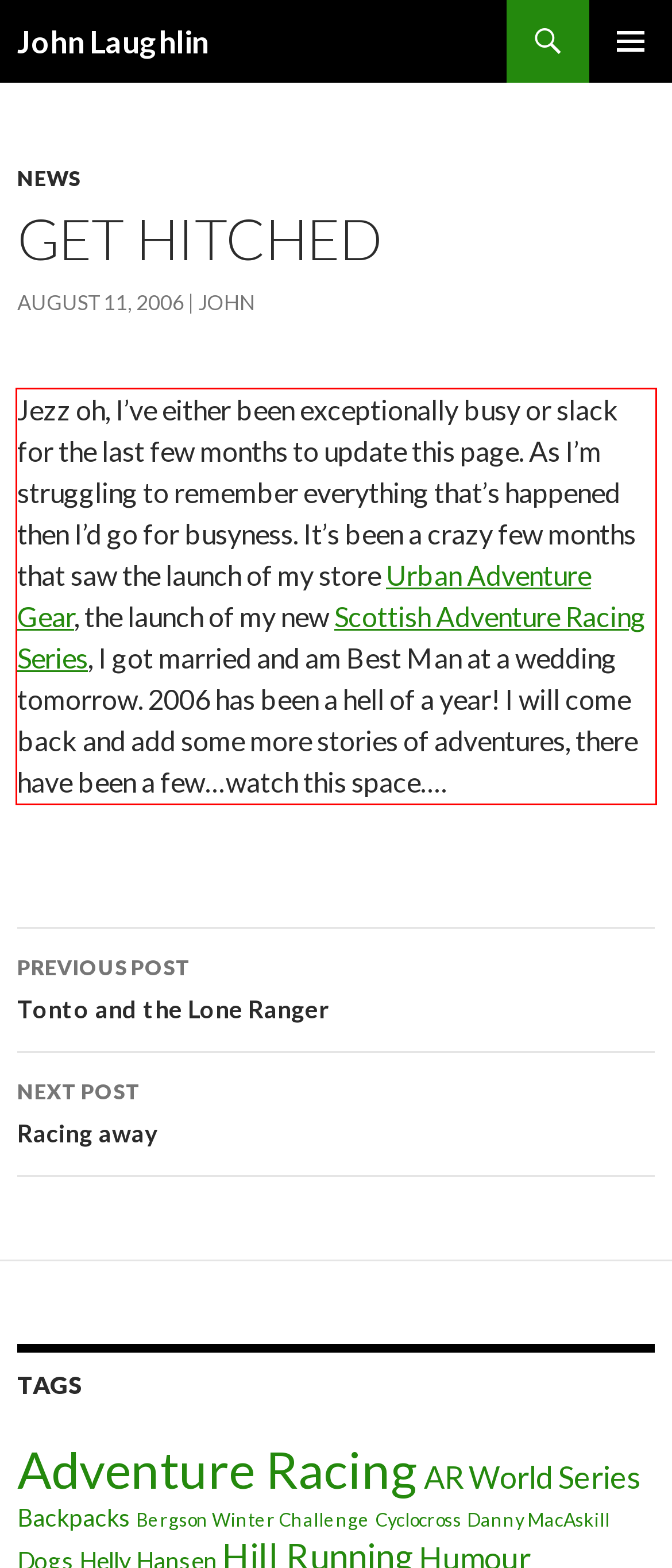You have a screenshot of a webpage with a UI element highlighted by a red bounding box. Use OCR to obtain the text within this highlighted area.

Jezz oh, I’ve either been exceptionally busy or slack for the last few months to update this page. As I’m struggling to remember everything that’s happened then I’d go for busyness. It’s been a crazy few months that saw the launch of my store Urban Adventure Gear, the launch of my new Scottish Adventure Racing Series, I got married and am Best Man at a wedding tomorrow. 2006 has been a hell of a year! I will come back and add some more stories of adventures, there have been a few…watch this space….